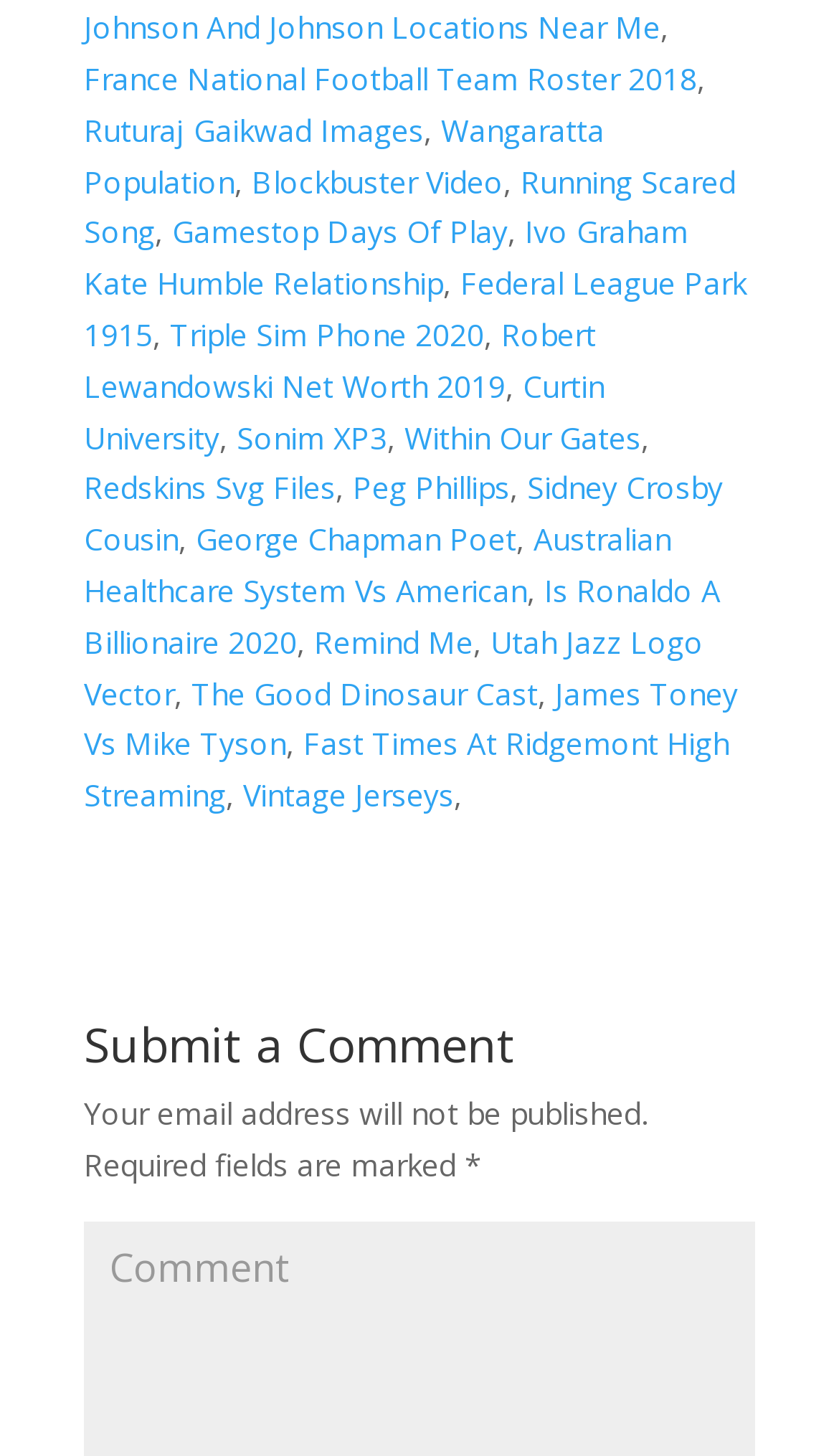From the image, can you give a detailed response to the question below:
What is the first link on the webpage?

The first link on the webpage is 'Johnson And Johnson Locations Near Me' which is located at the top-left corner of the webpage with a bounding box coordinate of [0.1, 0.005, 0.787, 0.033].